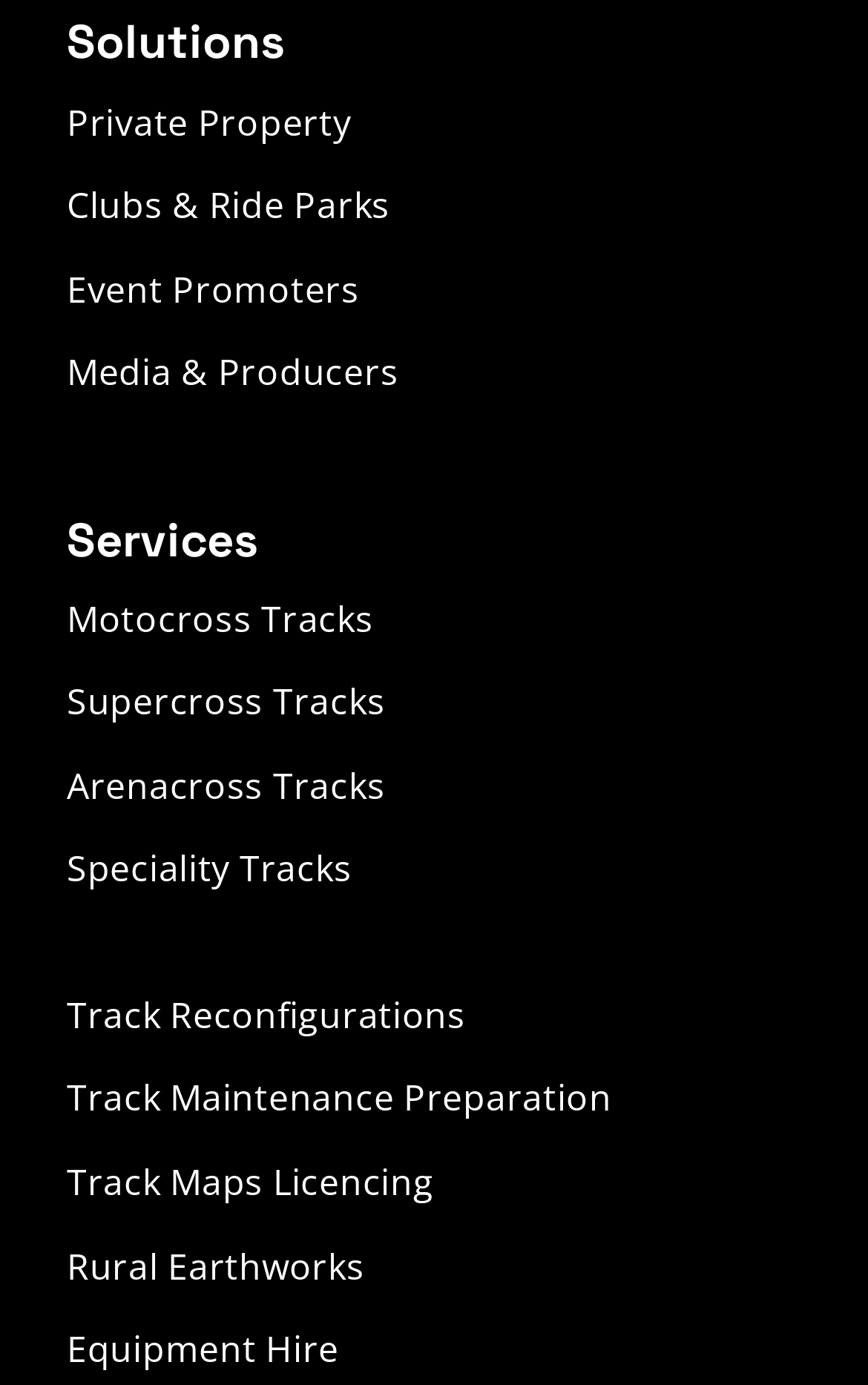Find and provide the bounding box coordinates for the UI element described here: "Clubs & Ride Parks". The coordinates should be given as four float numbers between 0 and 1: [left, top, right, bottom].

[0.077, 0.127, 0.923, 0.174]